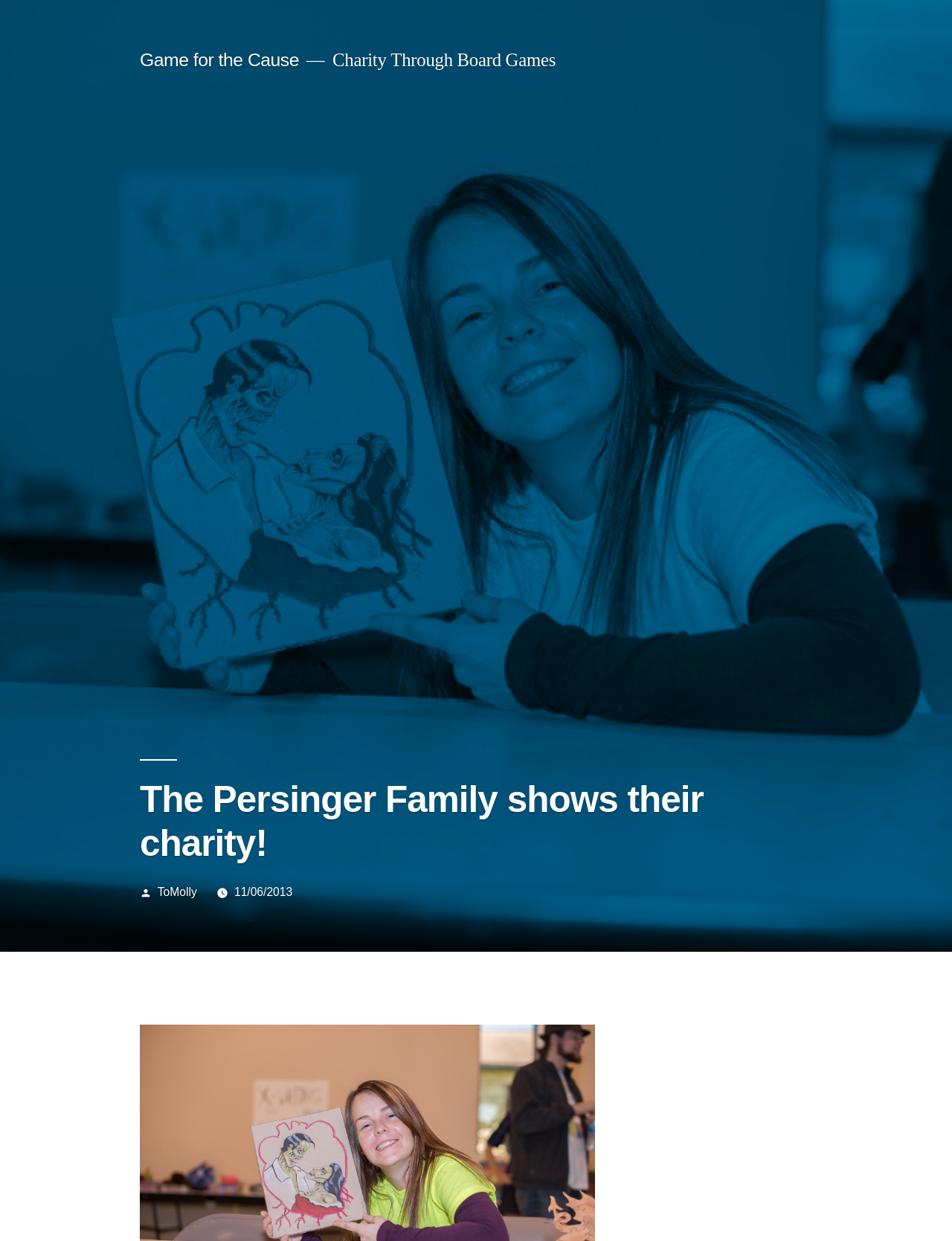Based on the element description, predict the bounding box coordinates (top-left x, top-left y, bottom-right x, bottom-right y) for the UI element in the screenshot: ToMolly

[0.165, 0.714, 0.207, 0.724]